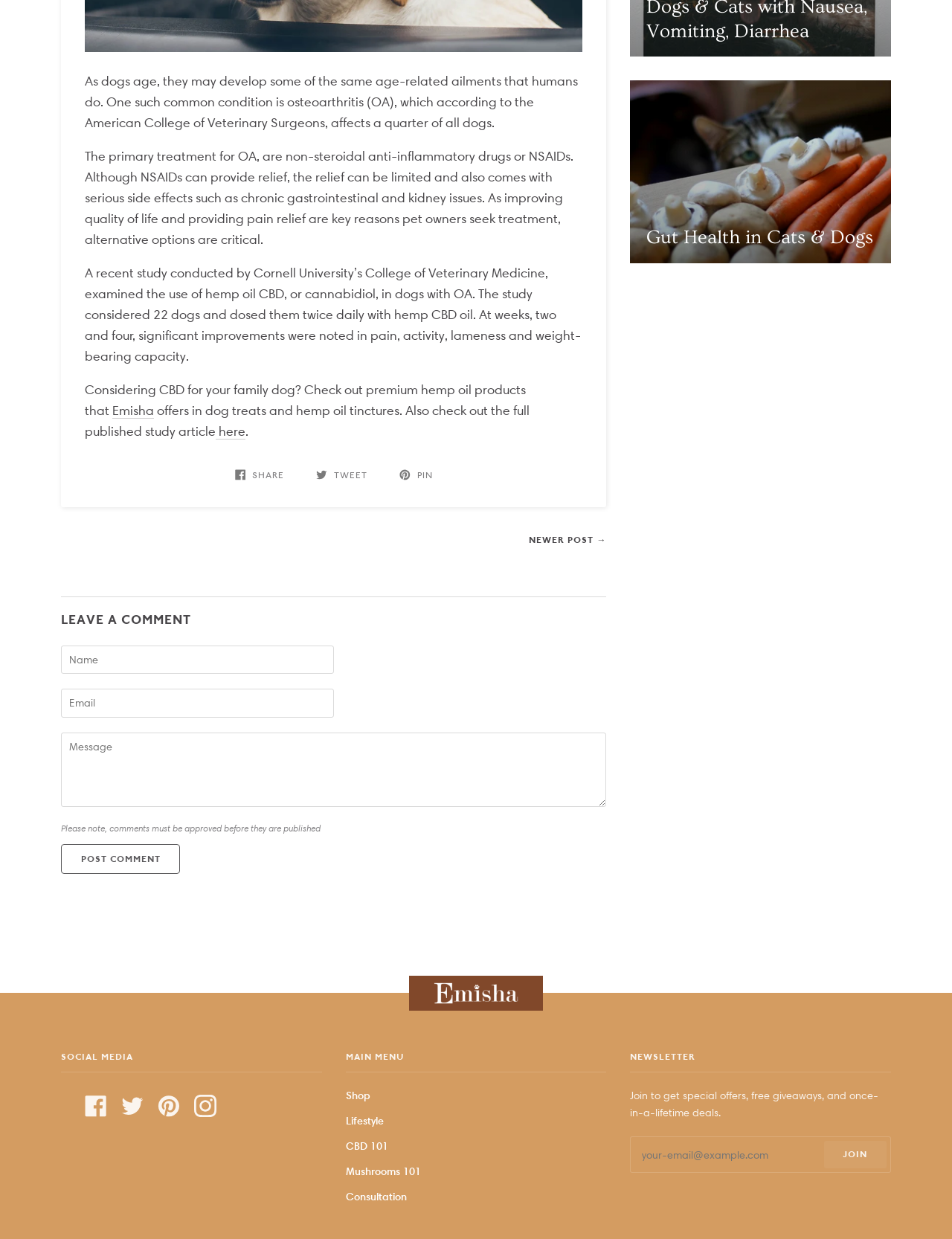Find the bounding box coordinates of the element to click in order to complete this instruction: "Enter your name in the 'NAME' field". The bounding box coordinates must be four float numbers between 0 and 1, denoted as [left, top, right, bottom].

[0.064, 0.521, 0.351, 0.544]